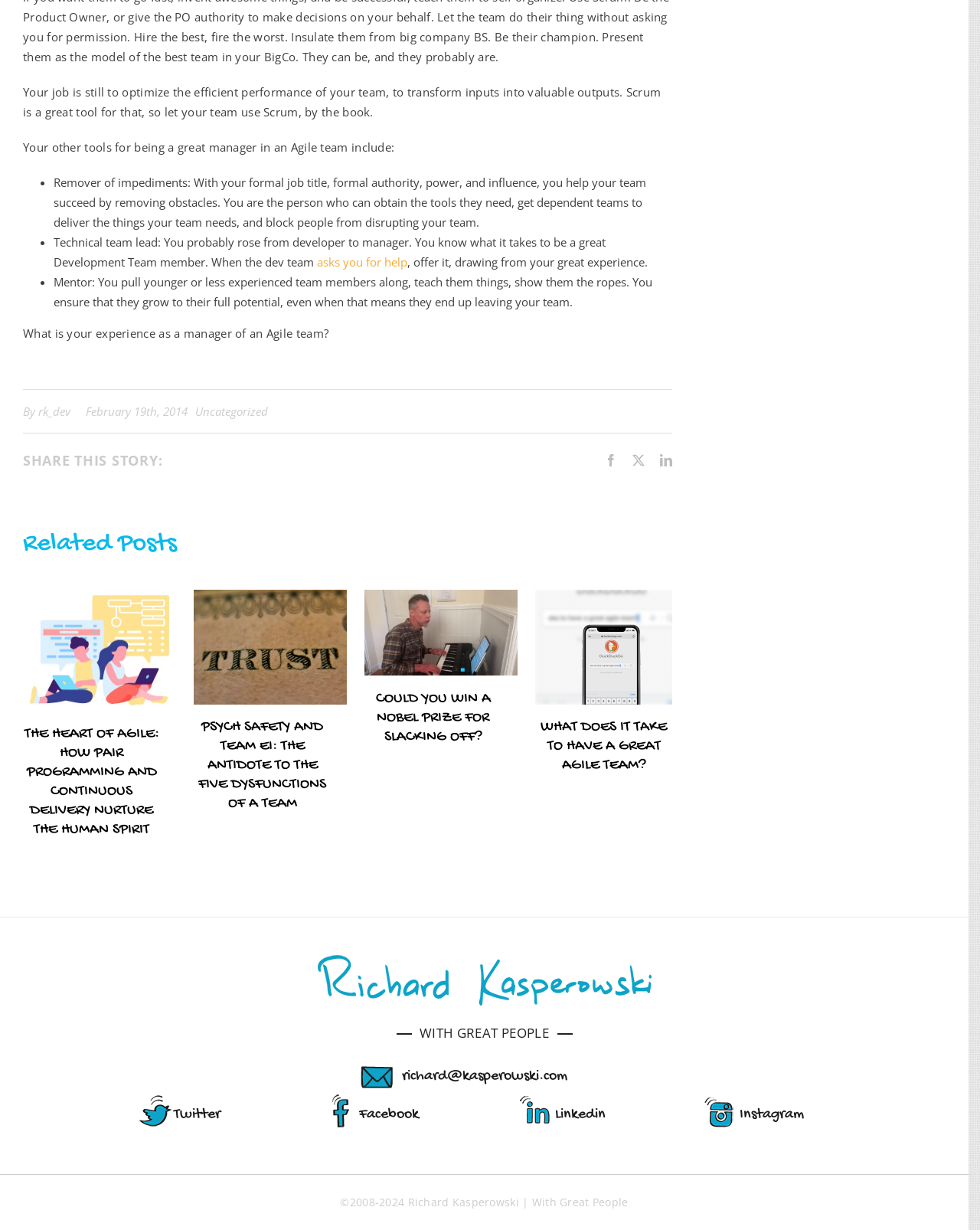What is the role of a manager in an Agile team?
Can you offer a detailed and complete answer to this question?

Based on the webpage content, a manager in an Agile team has three roles: remover of impediments, technical team lead, and mentor. As a remover of impediments, the manager helps the team succeed by removing obstacles. As a technical team lead, the manager offers help and guidance to the team based on their experience. As a mentor, the manager teaches and guides less experienced team members to help them grow.